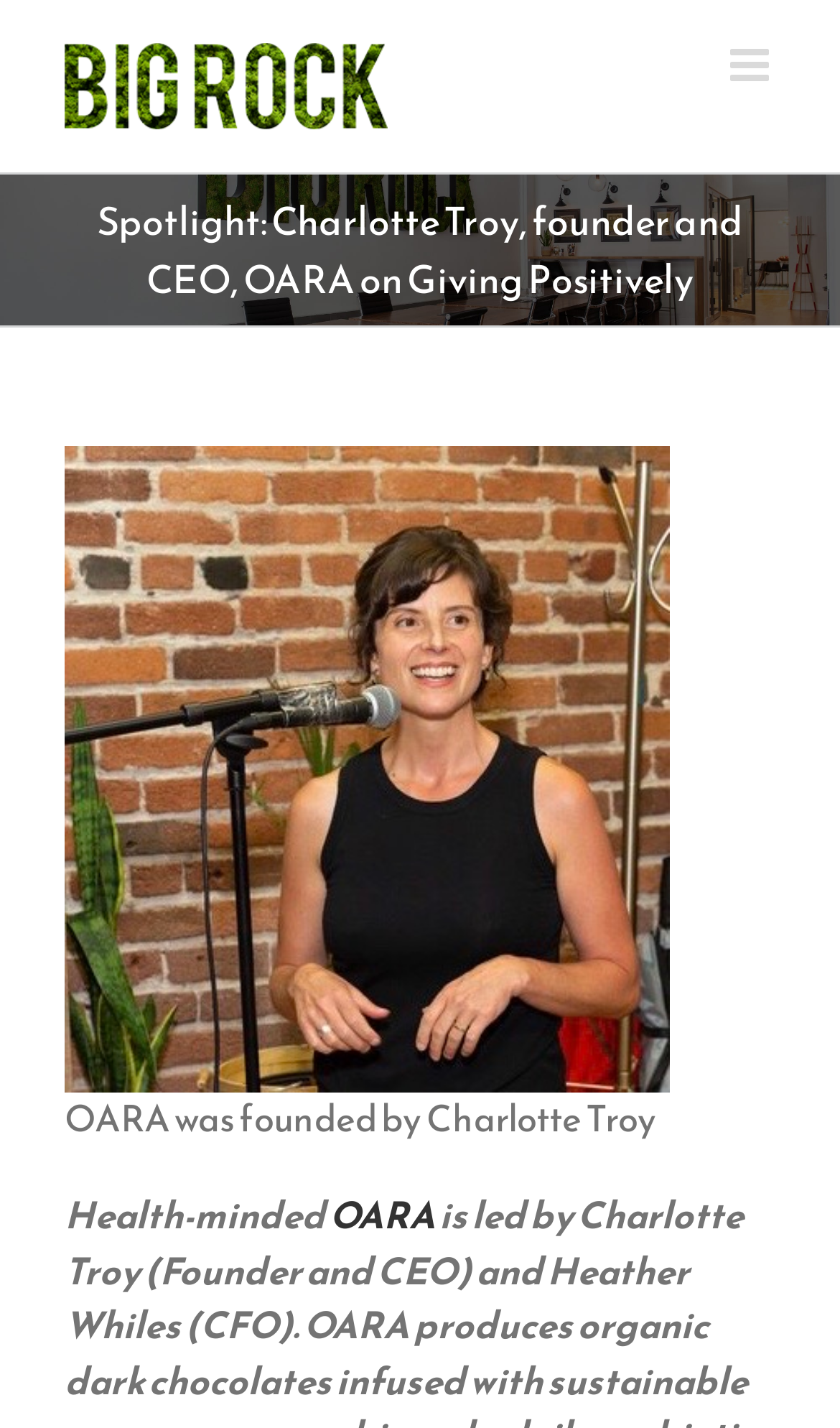Can you determine the main header of this webpage?

Spotlight: Charlotte Troy, founder and CEO, OARA on Giving Positively